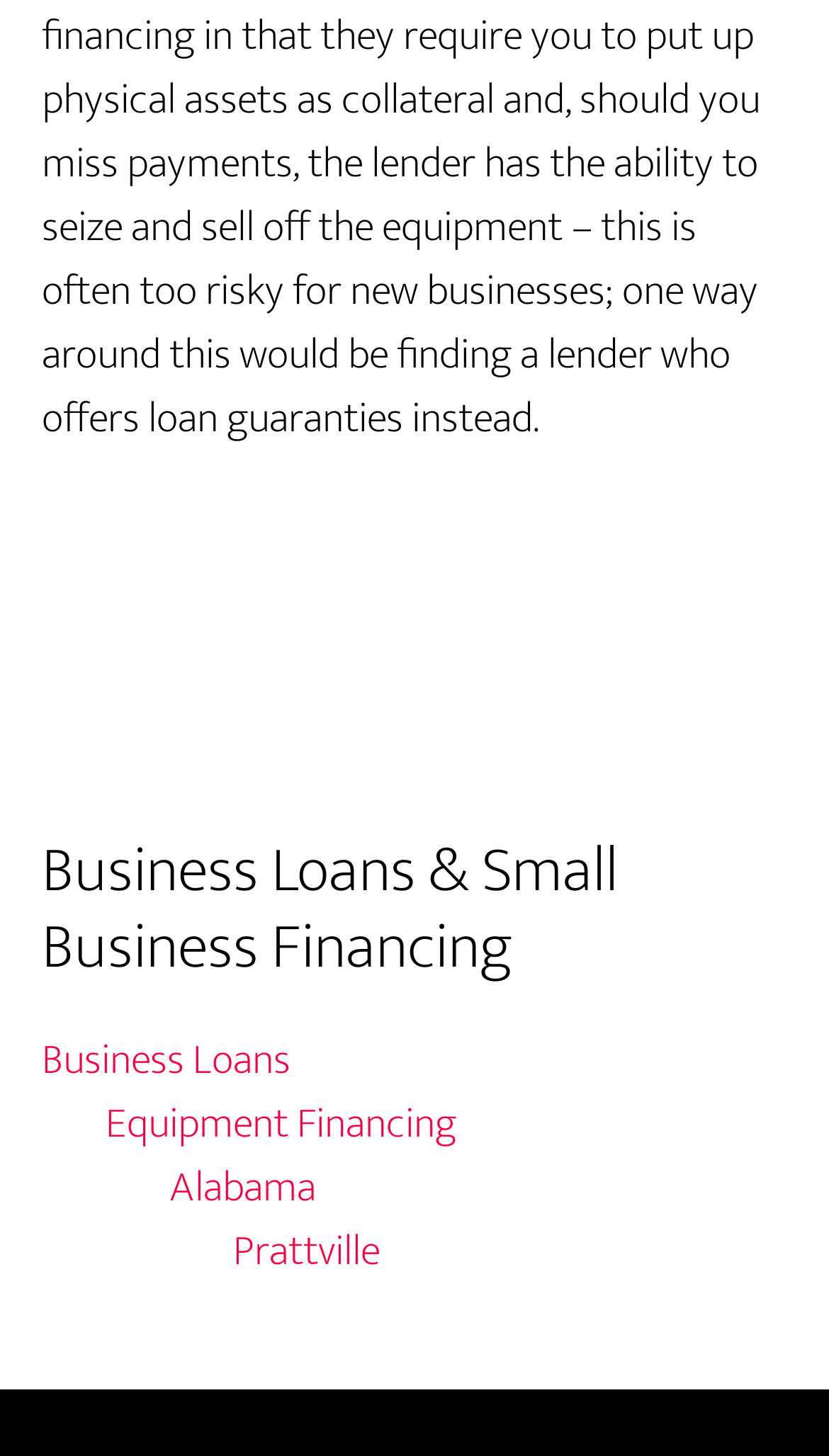What is the second link in the Primary Sidebar?
Look at the webpage screenshot and answer the question with a detailed explanation.

I looked at the link elements within the Primary Sidebar section and found that the second link is 'Equipment Financing'.